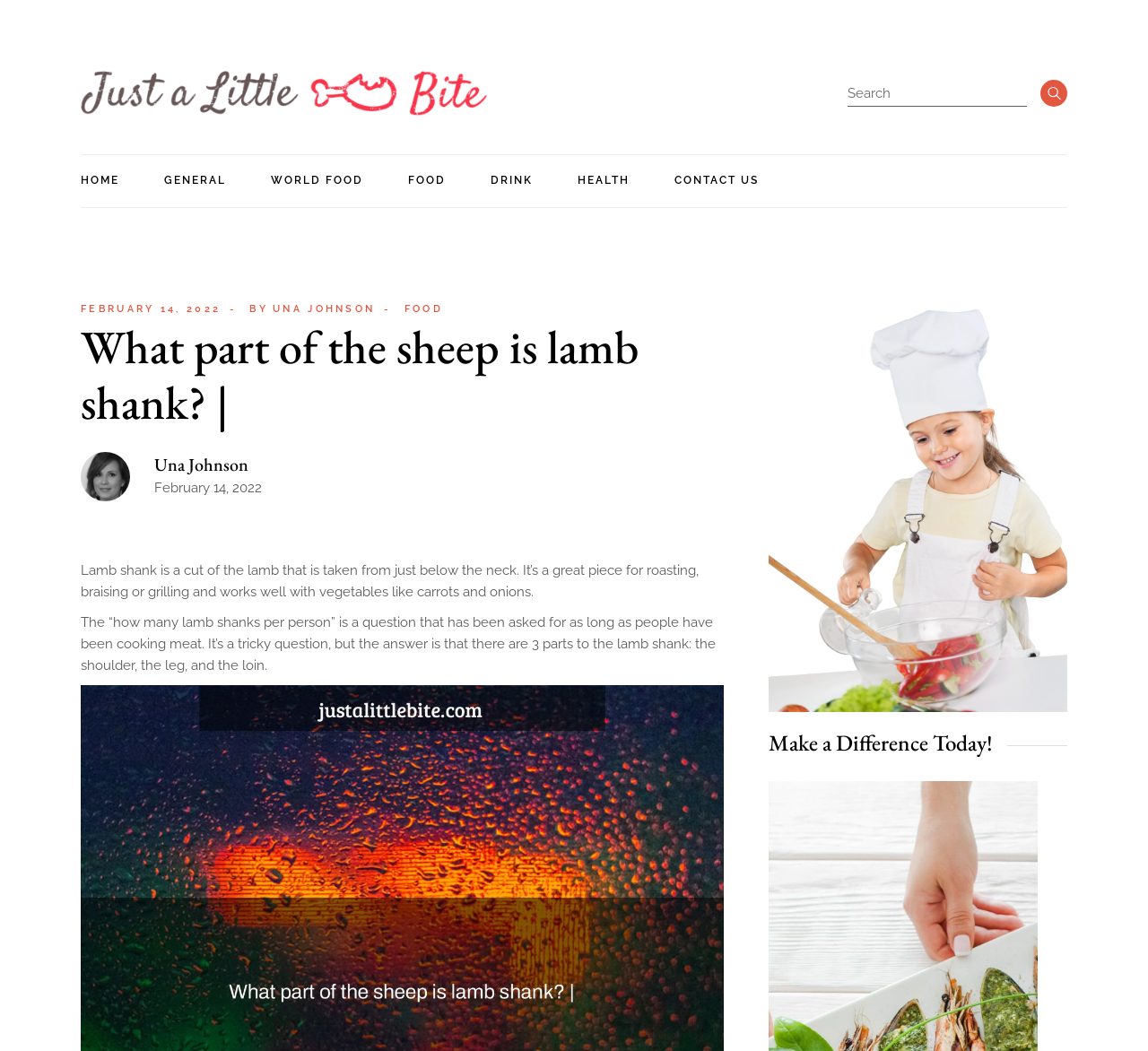Highlight the bounding box coordinates of the element that should be clicked to carry out the following instruction: "Explore the WORLD FOOD section". The coordinates must be given as four float numbers ranging from 0 to 1, i.e., [left, top, right, bottom].

[0.236, 0.147, 0.316, 0.198]